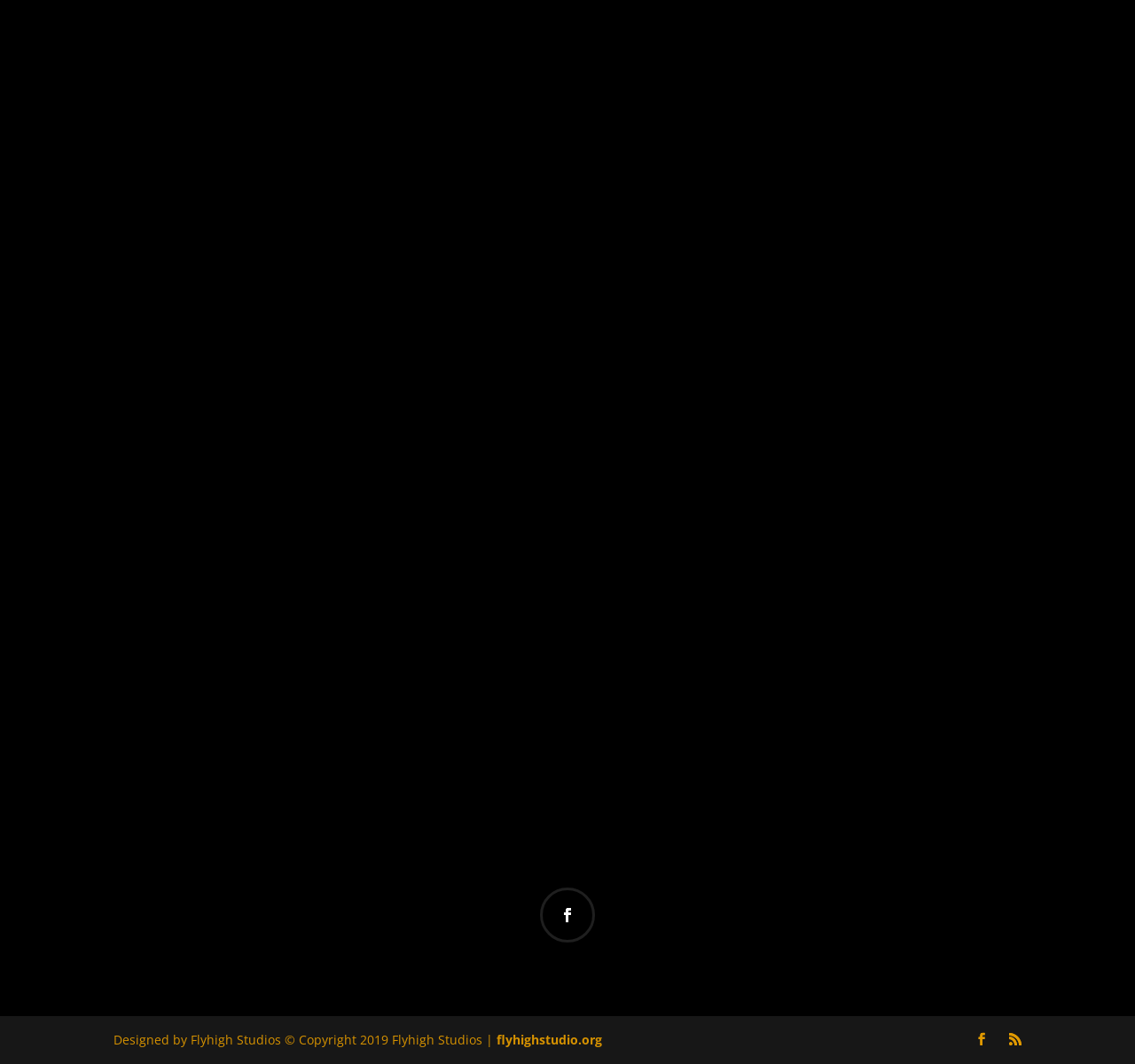Given the element description, predict the bounding box coordinates in the format (top-left x, top-left y, bottom-right x, bottom-right y), using floating point numbers between 0 and 1: Join the Discord Chat

None